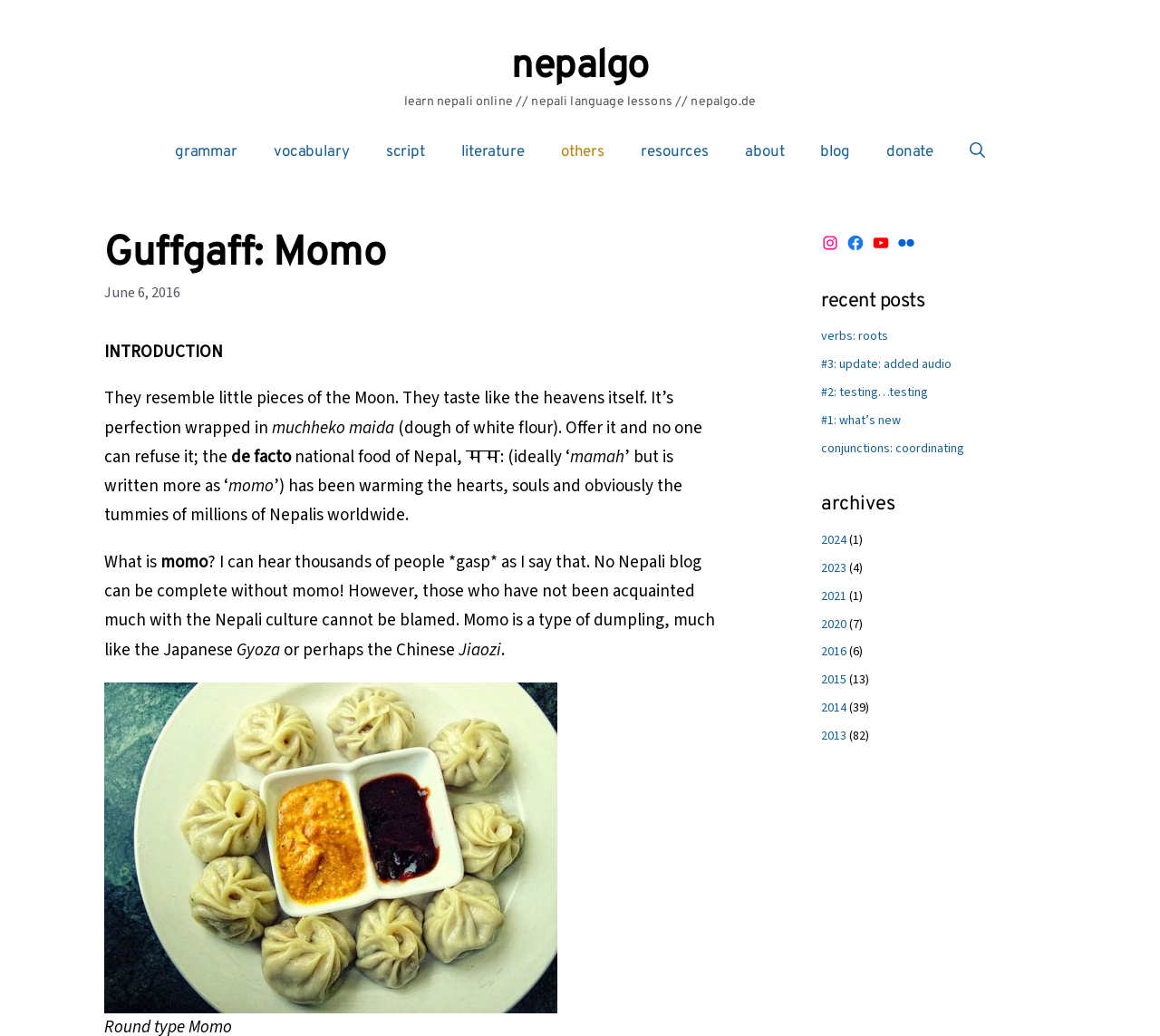Using the details from the image, please elaborate on the following question: What are the social media platforms linked on the webpage?

The social media platforms linked on the webpage are Instagram, Facebook, YouTube, and Flickr, which are mentioned in the complementary section of the webpage.